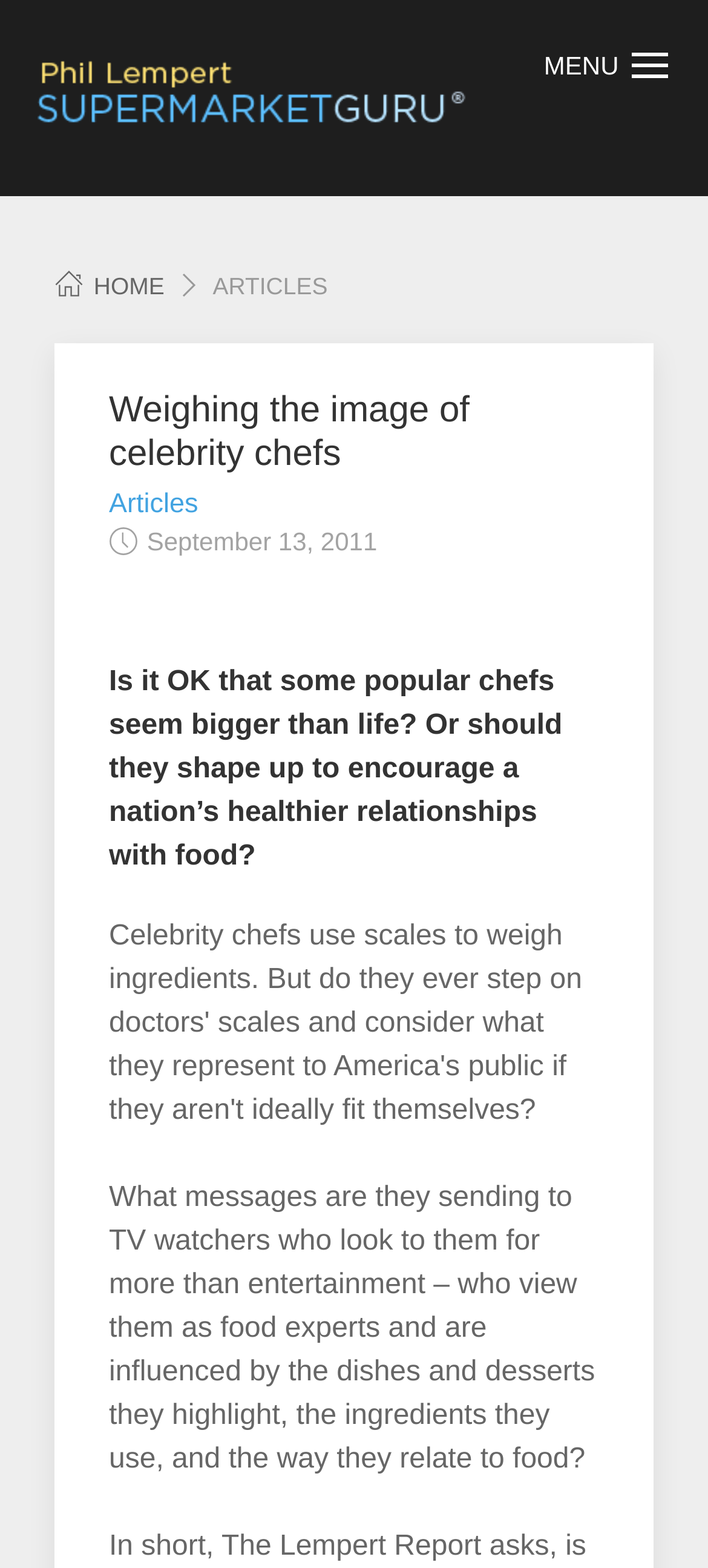Determine the bounding box coordinates for the UI element described. Format the coordinates as (top-left x, top-left y, bottom-right x, bottom-right y) and ensure all values are between 0 and 1. Element description: alt="Phil Lempert SupermarketGuru"

[0.051, 0.02, 0.658, 0.039]